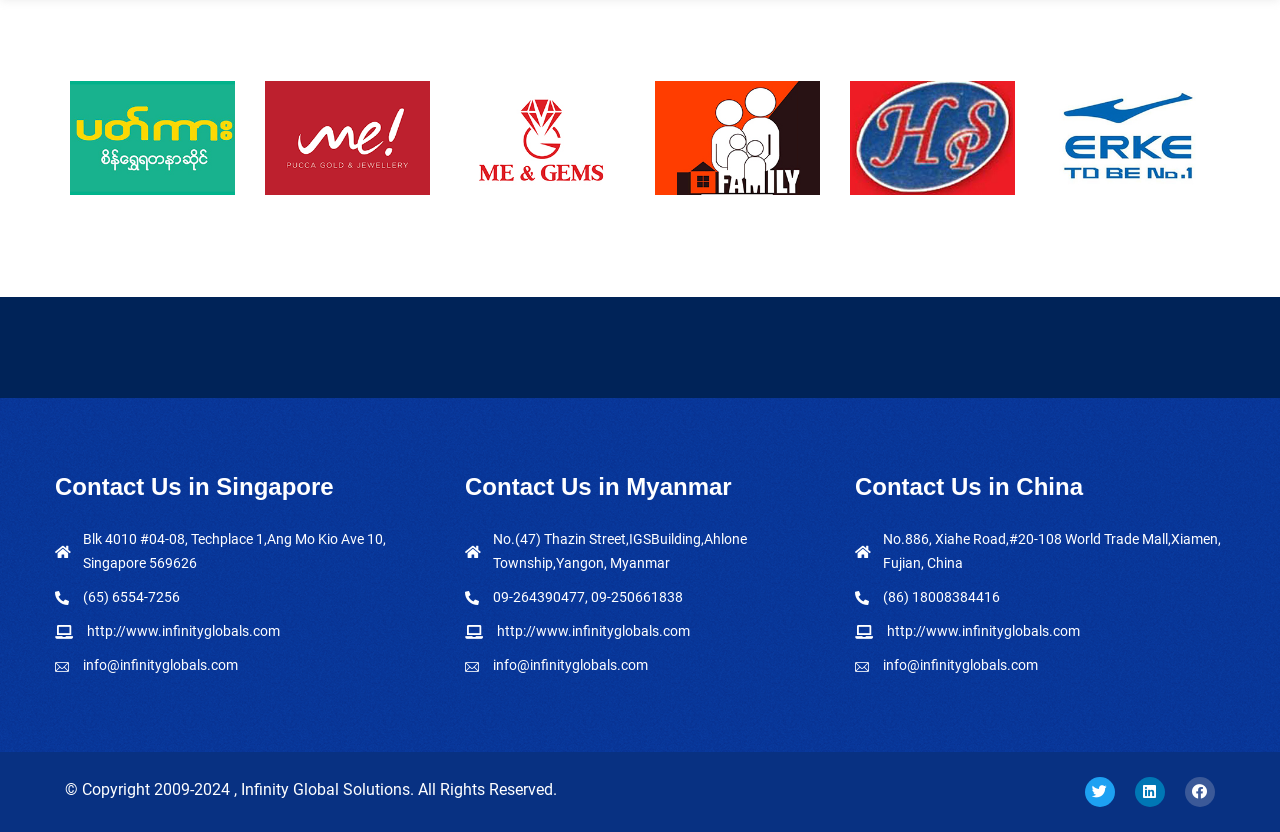Please provide a comprehensive answer to the question based on the screenshot: What is the email address for contact?

I looked for the email address associated with the contact information sections for each country and found it to be 'info@infinityglobals.com'.